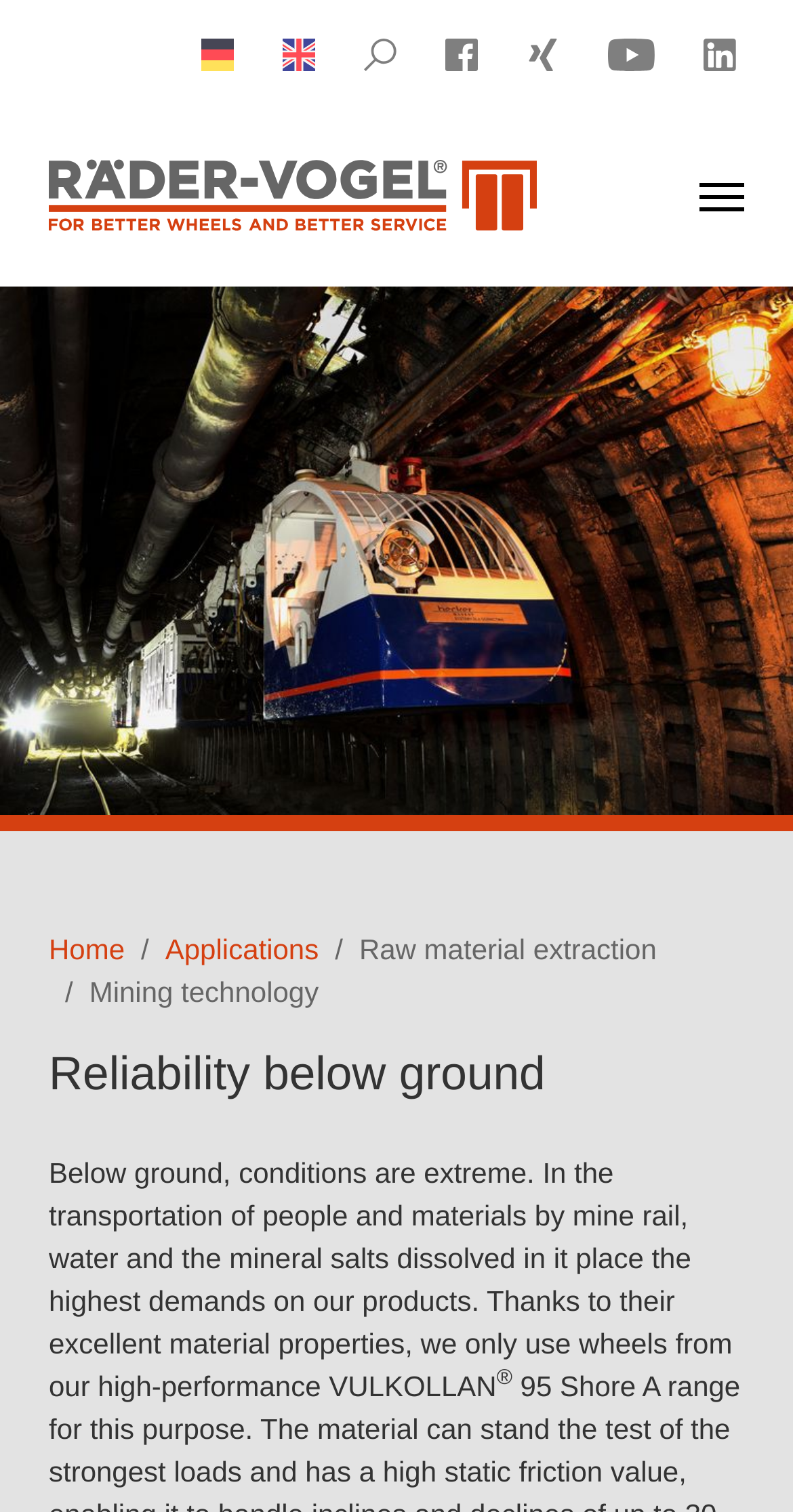What language options are available?
Please answer the question with as much detail as possible using the screenshot.

I found the language options by looking at the top navigation bar, where I saw links labeled 'German' and 'English', accompanied by small flag icons.